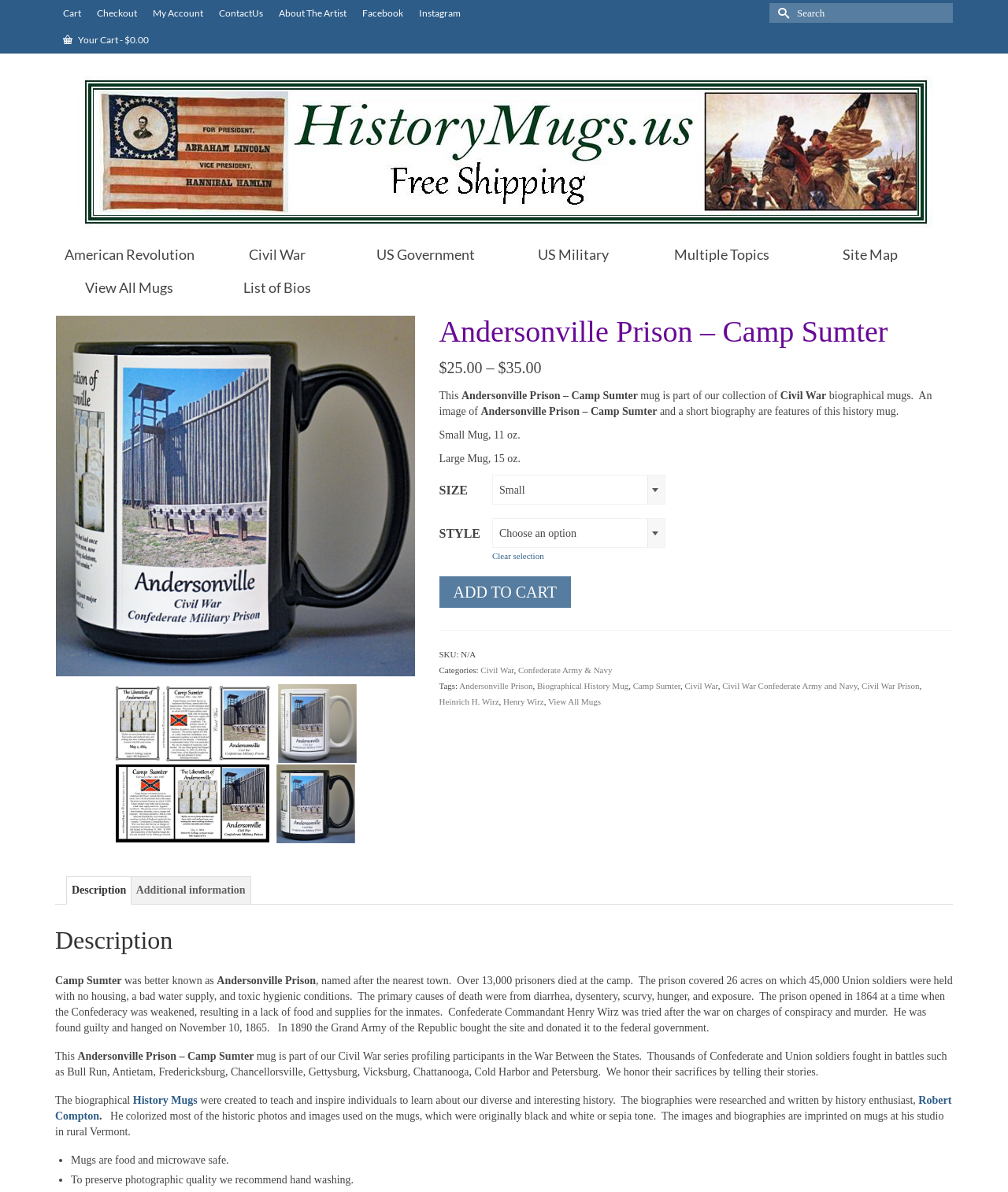Identify the bounding box coordinates for the element you need to click to achieve the following task: "View description". Provide the bounding box coordinates as four float numbers between 0 and 1, in the form [left, top, right, bottom].

[0.066, 0.735, 0.131, 0.759]